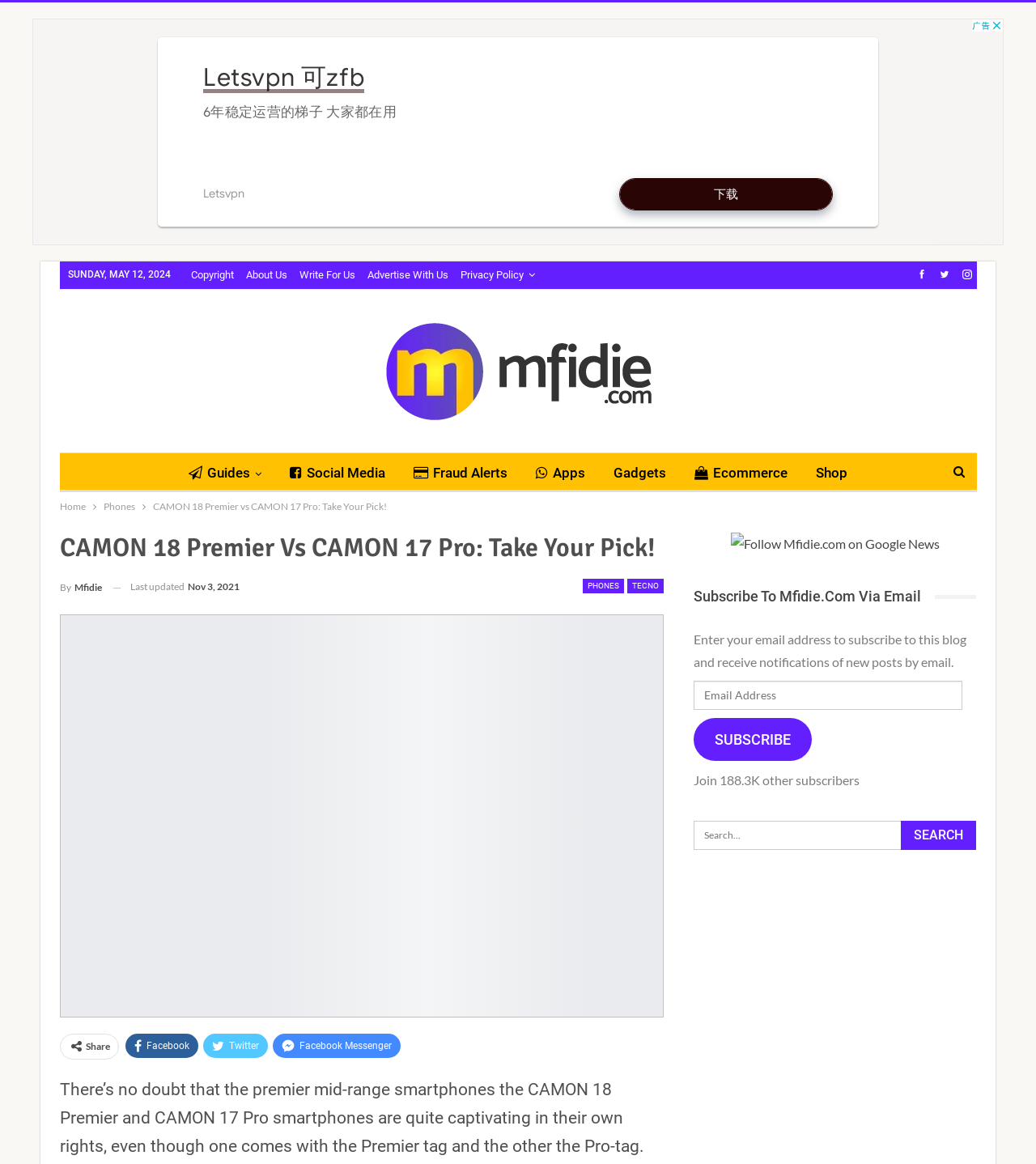Identify the bounding box coordinates of the section to be clicked to complete the task described by the following instruction: "Share on Facebook". The coordinates should be four float numbers between 0 and 1, formatted as [left, top, right, bottom].

[0.121, 0.888, 0.191, 0.909]